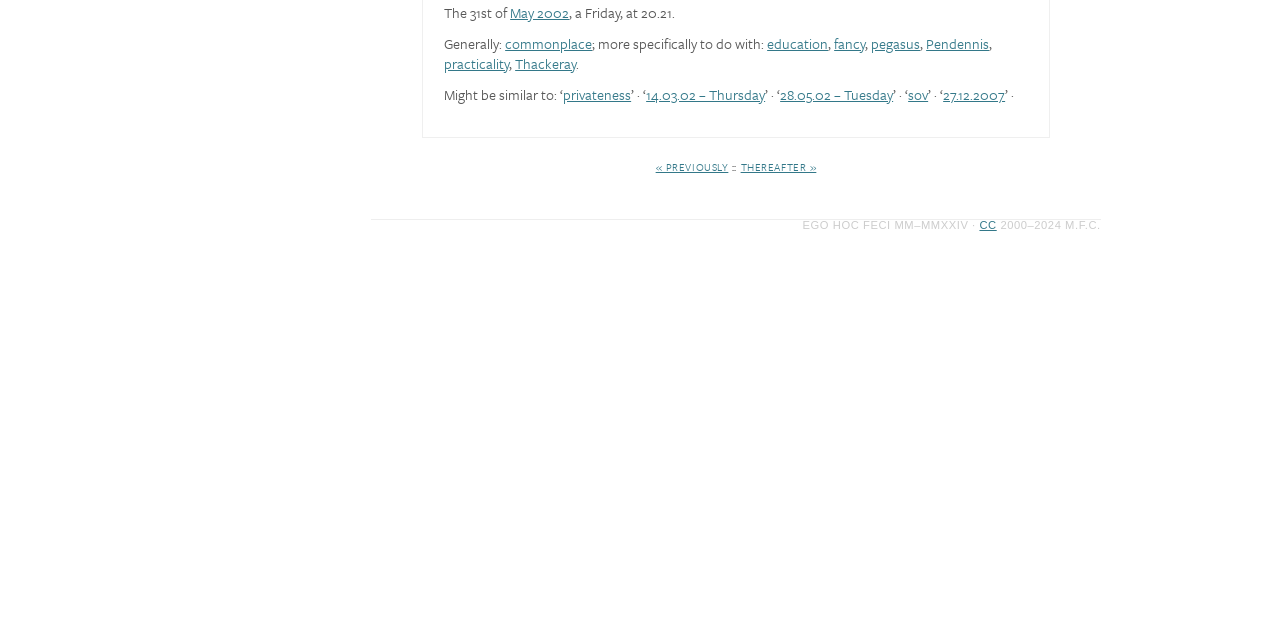Identify the bounding box for the described UI element. Provide the coordinates in (top-left x, top-left y, bottom-right x, bottom-right y) format with values ranging from 0 to 1: May 2002

[0.399, 0.003, 0.445, 0.036]